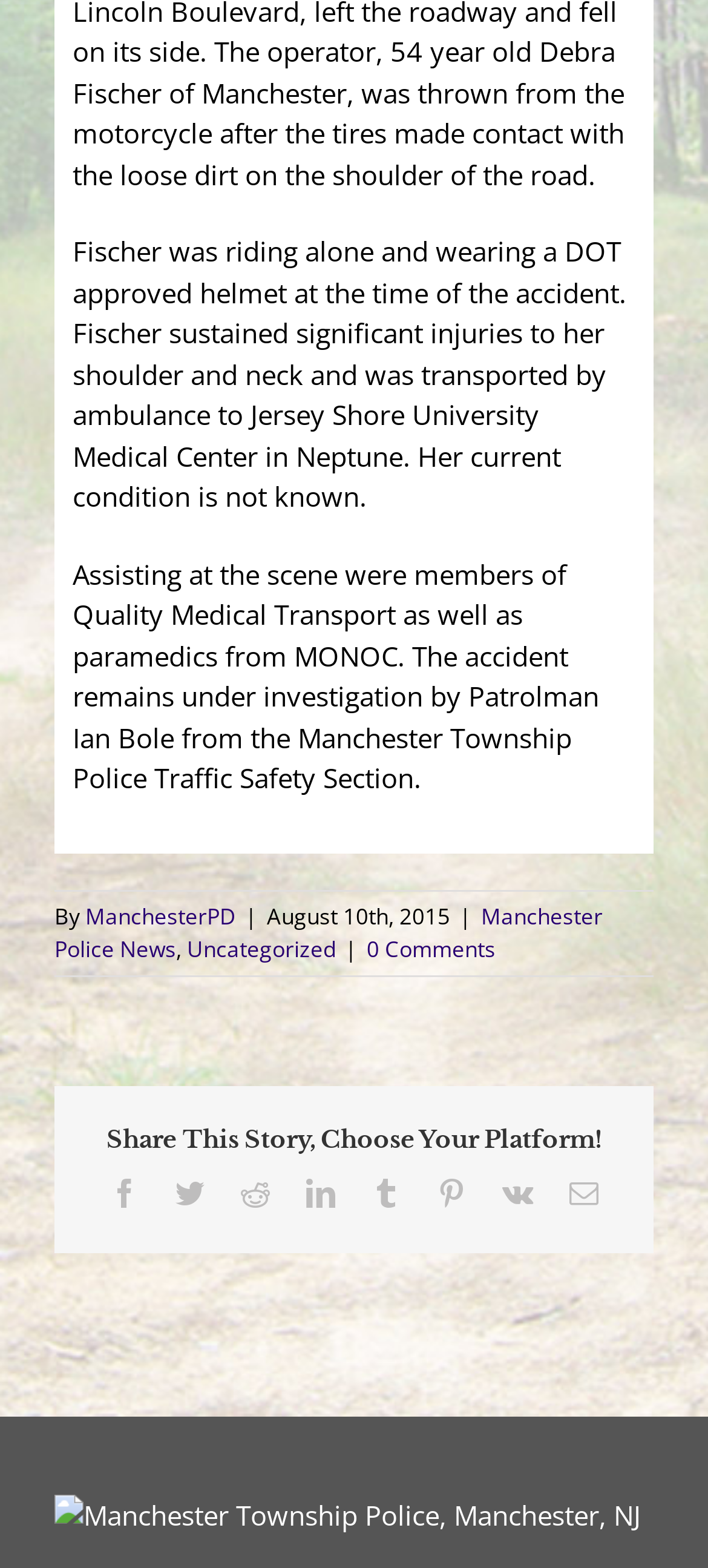Refer to the image and provide a thorough answer to this question:
Who is investigating the accident?

The text states that the accident remains under investigation by Patrolman Ian Bole from the Manchester Township Police Traffic Safety Section.